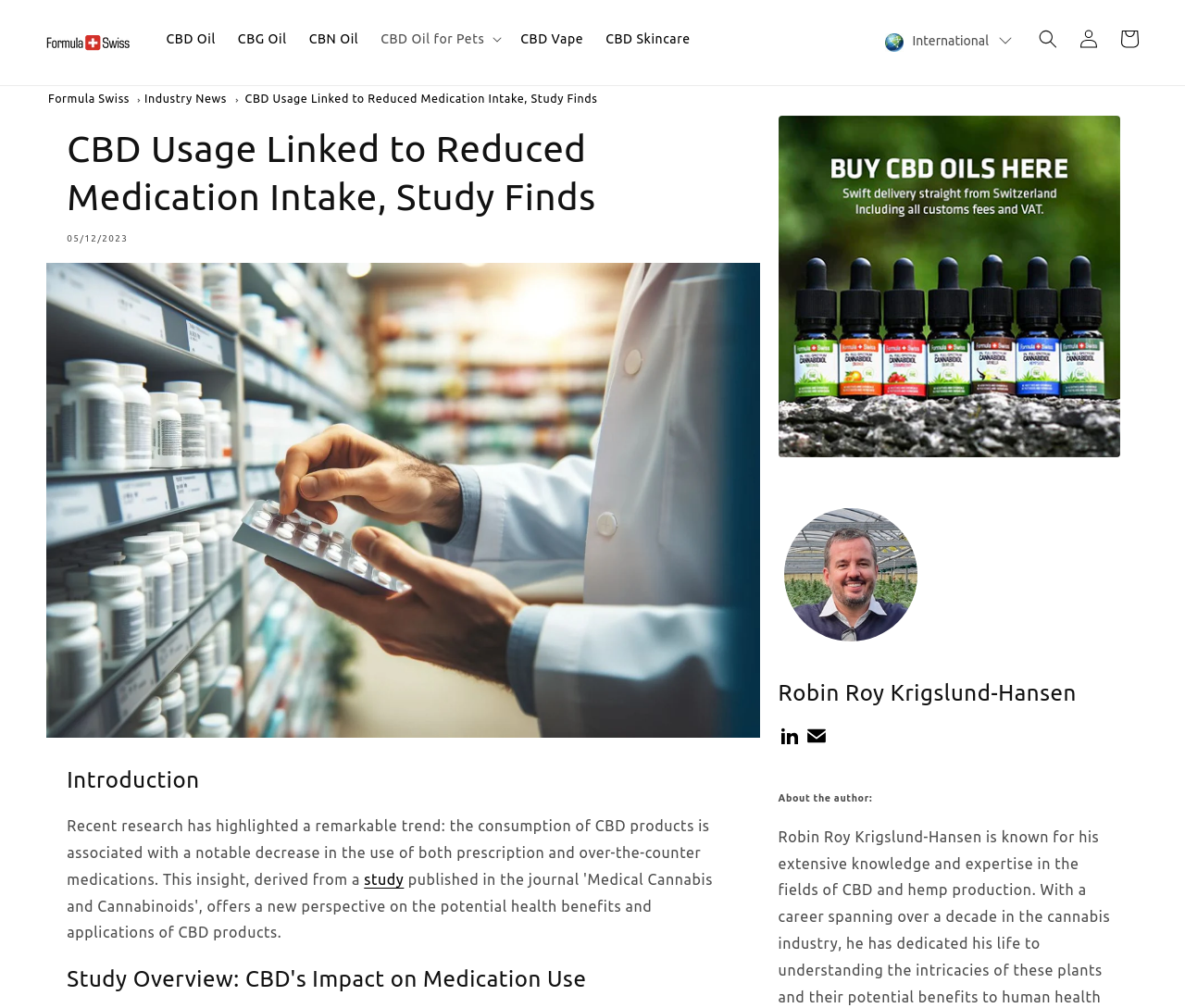Please determine the bounding box coordinates of the element's region to click in order to carry out the following instruction: "Log in to the website". The coordinates should be four float numbers between 0 and 1, i.e., [left, top, right, bottom].

[0.902, 0.018, 0.936, 0.059]